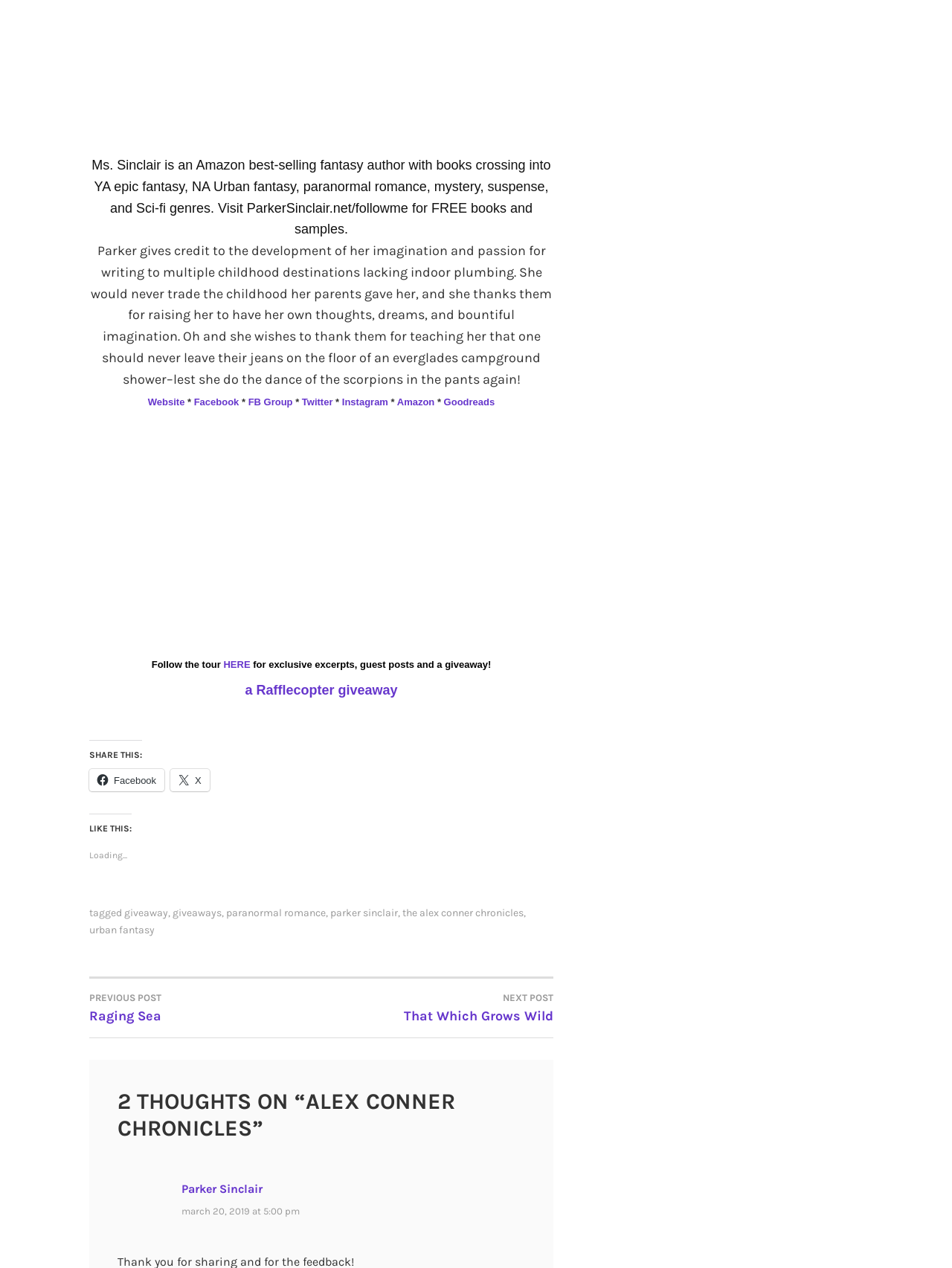Locate the bounding box coordinates of the clickable area needed to fulfill the instruction: "Join the Facebook group".

[0.261, 0.312, 0.31, 0.321]